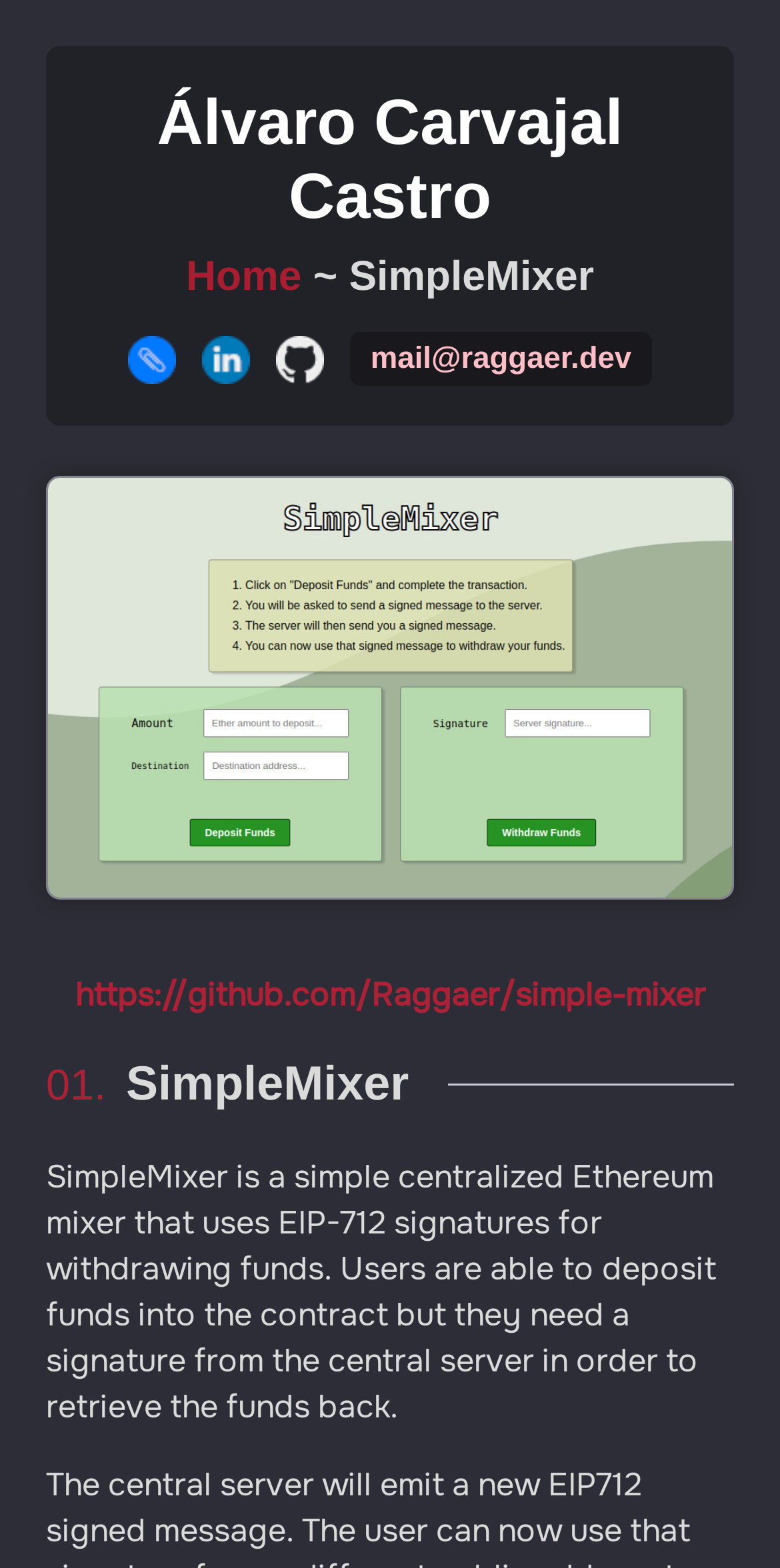Determine the heading of the webpage and extract its text content.

Álvaro Carvajal Castro